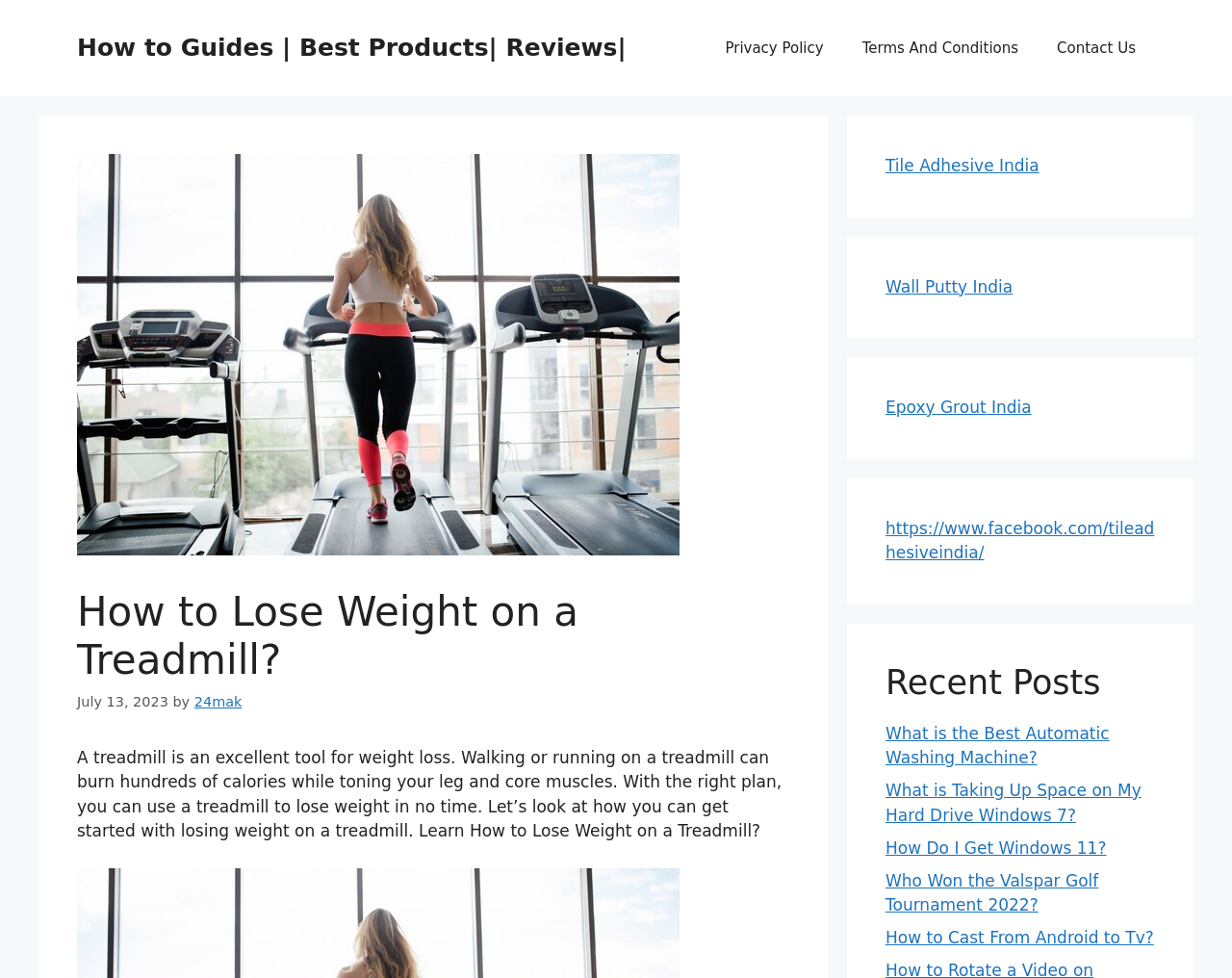With reference to the image, please provide a detailed answer to the following question: What is the topic of the webpage?

Based on the webpage content, the topic is about losing weight on a treadmill, which is evident from the heading 'How to Lose Weight on a Treadmill?' and the introductory text that explains the benefits of using a treadmill for weight loss.